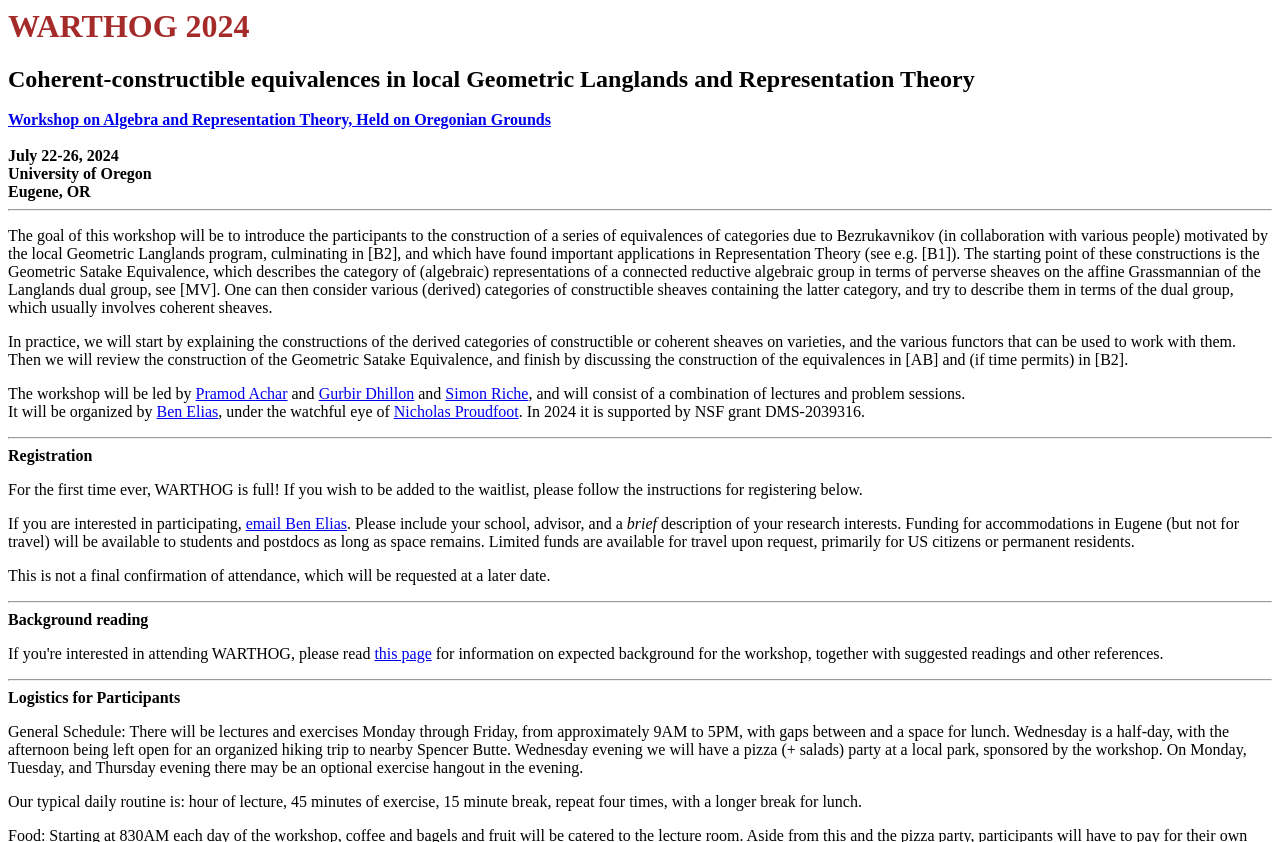Provide the bounding box coordinates for the area that should be clicked to complete the instruction: "Email Ben Elias to participate in the workshop".

[0.192, 0.612, 0.271, 0.632]